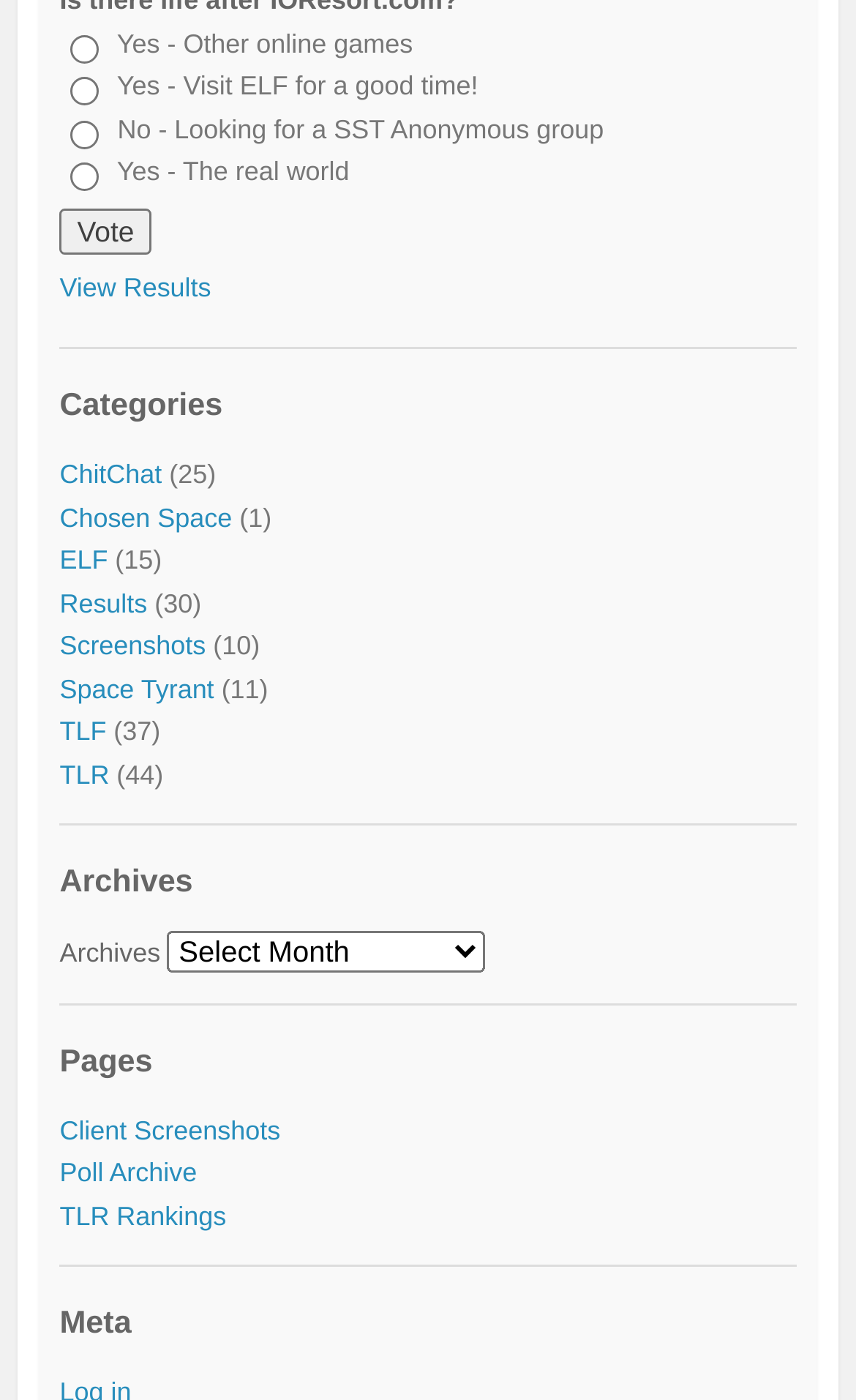What is the text of the first link under 'Categories'?
Provide a one-word or short-phrase answer based on the image.

ChitChat